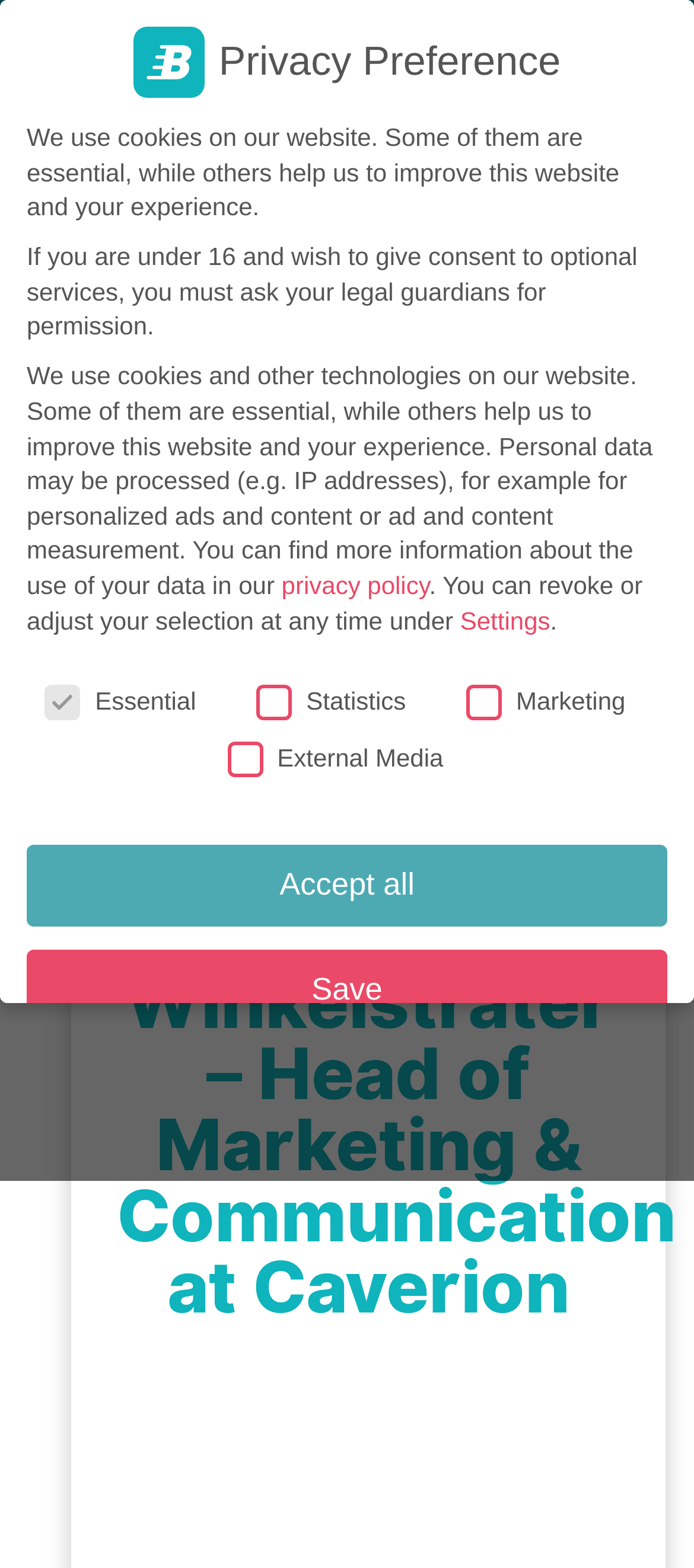Generate a comprehensive caption for the webpage you are viewing.

The webpage appears to be a blog article titled "Interview with Holger Winkelsträter – Head of Marketing & Communication at Caverion" on the Brandification website. At the top left corner, there is a Brandification logo, and on the top right corner, there is a menu toggle button. 

Below the logo, there is a heading that reads "Brandification Blog". To the right of this heading, there is an image. 

The main content of the webpage is the interview article, which is headed by a title that spans almost the entire width of the page. 

At the top of the page, there is a section related to privacy preferences, which includes a heading, several paragraphs of text, and links to the privacy policy and settings. This section also contains a group of checkboxes for selecting privacy preferences, including essential, statistics, marketing, and external media. 

Below the privacy section, there are several buttons, including "Accept all", "Save", "Individual Privacy Preferences", "Cookie Details", "Privacy Policy", and "Imprint". These buttons are aligned to the left side of the page.